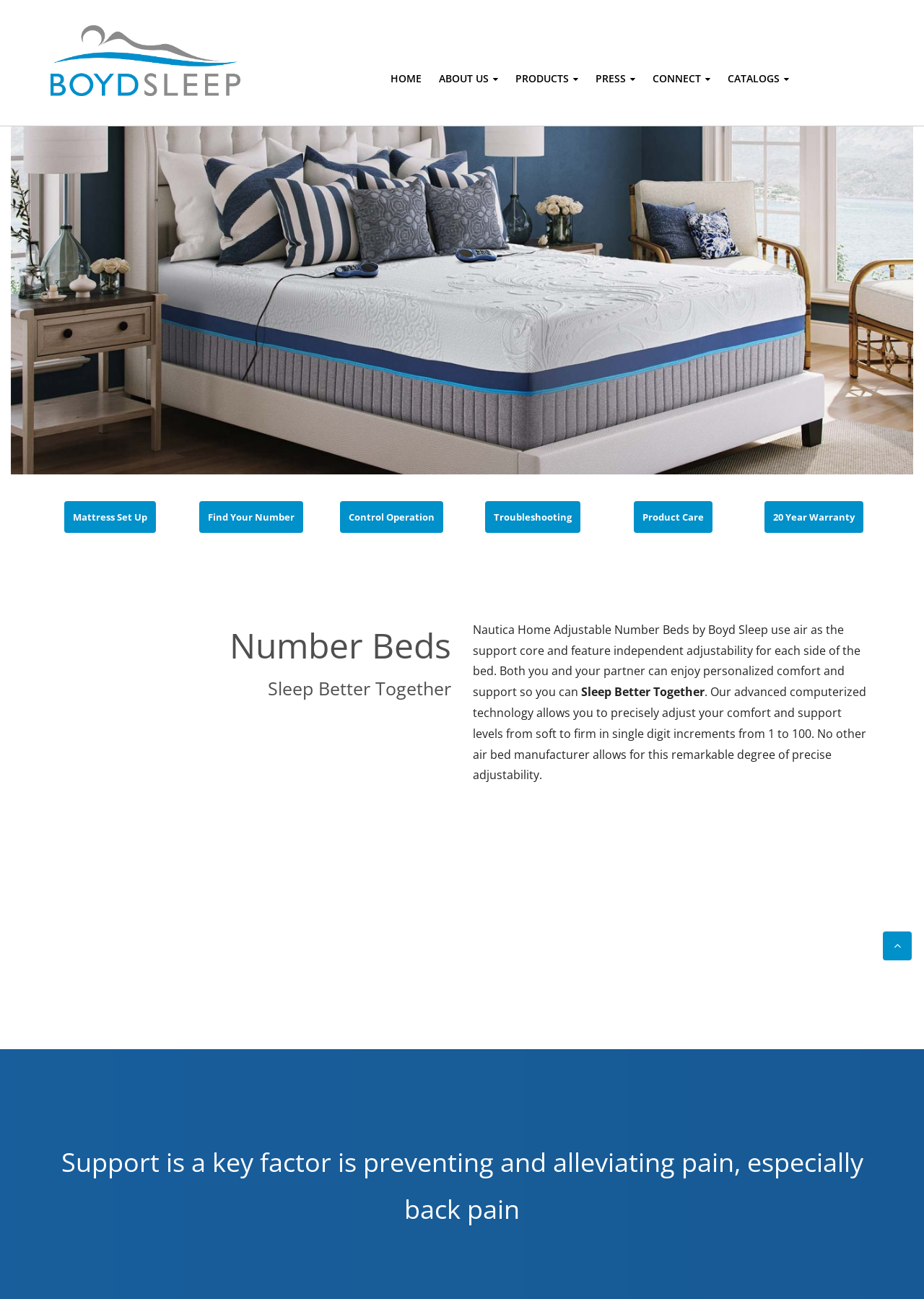Describe all the visual and textual components of the webpage comprehensively.

The webpage is about air-beds from Boyd Sleep. At the top left, there is a logo image of Boyd Sleep, accompanied by a link with the same name. 

To the right of the logo, there is a navigation menu with six links: HOME, ABOUT US, PRODUCTS, PRESS, CONNECT, and CATALOGS. Each link has an arrow icon next to it.

Below the navigation menu, there is a large figure that spans almost the entire width of the page. Within this figure, there are six links related to mattress setup and maintenance, including Mattress Set Up, Find Your Number, Control Operation, Troubleshooting, Product Care, and 20 Year Warranty.

Further down, there are three headings: Number Beds, Sleep Better Together, and an unnamed heading. The first heading, Number Beds, is followed by a paragraph of text that describes the features of Nautica Home Adjustable Number Beds by Boyd Sleep. The text explains that these beds use air as the support core and feature independent adjustability for each side of the bed.

Below this paragraph, there are two more blocks of text. The first block describes the advanced computerized technology that allows for precise adjustability of comfort and support levels. The second block compares Nautica Home Number Beds to Sleep Number Beds, highlighting the six-zone adjustable sleep systems and the ability to customize support for back or hip pain.

At the bottom of the page, there is a final block of text that emphasizes the importance of support in preventing and alleviating pain, especially back pain. To the right of this text, there is a small icon with two arrow symbols.